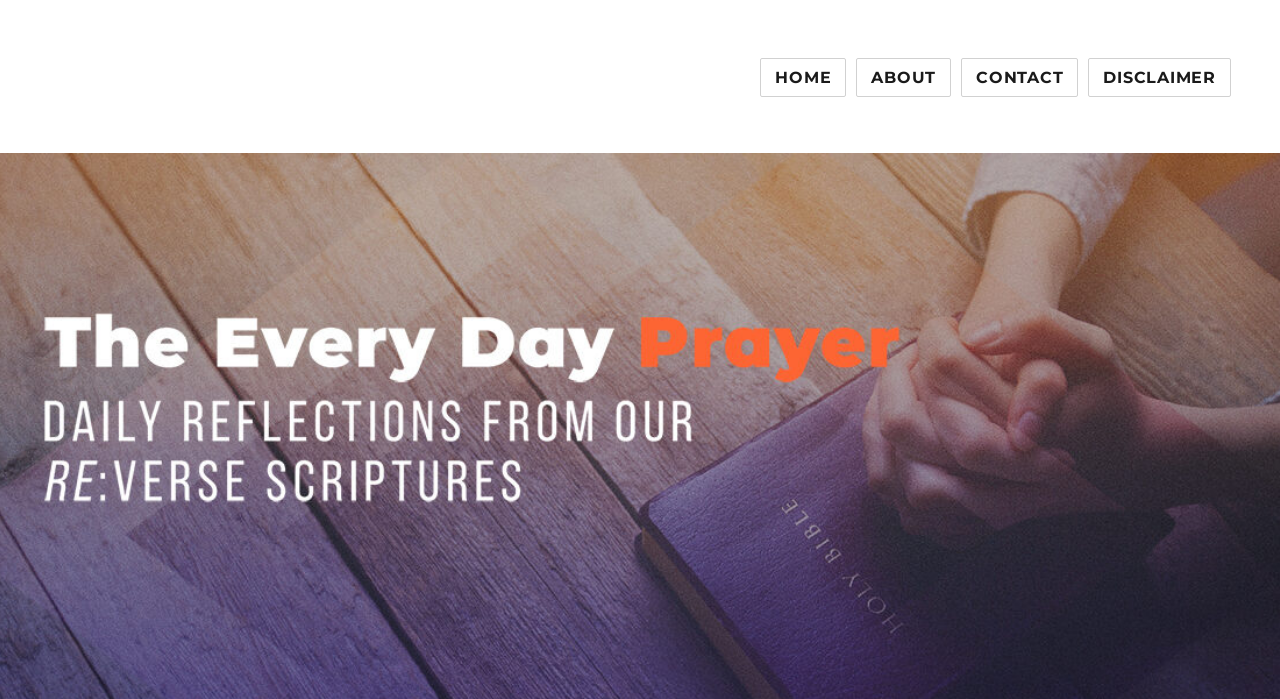Show the bounding box coordinates for the HTML element described as: "The Everyday Prayer".

[0.045, 0.046, 0.262, 0.09]